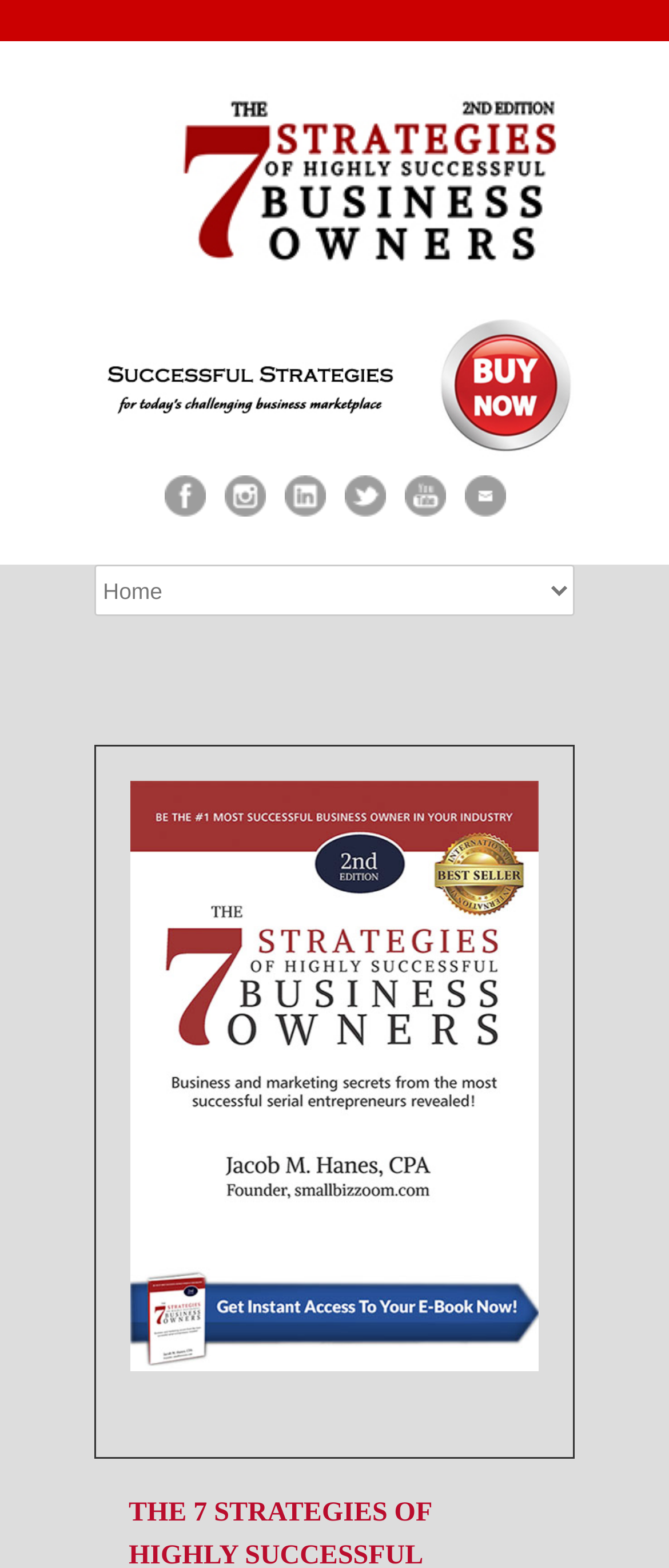Respond to the question below with a concise word or phrase:
What is the logo of the website?

7 Strategies of Highly Successful Business Owners Logo